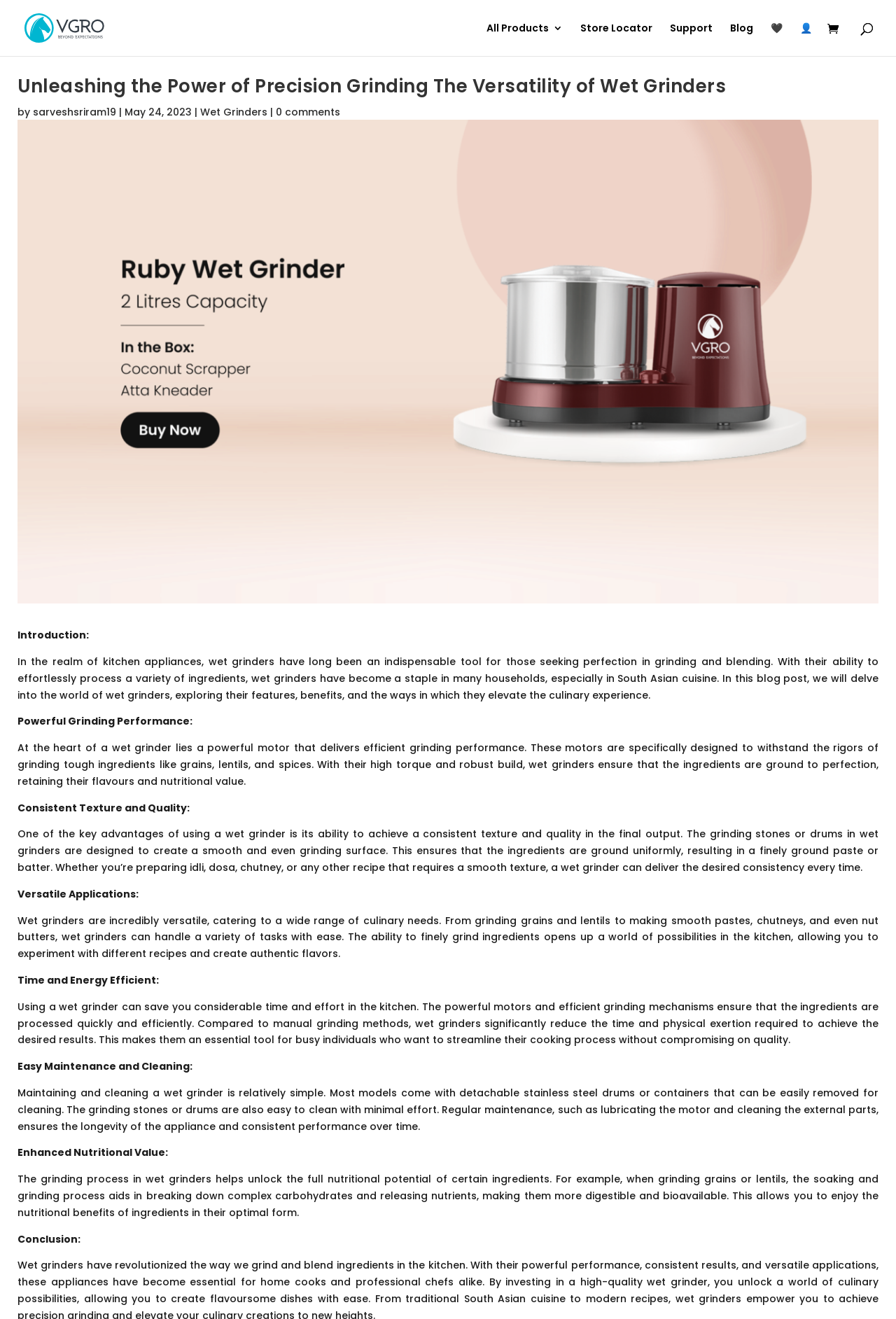Provide a short answer using a single word or phrase for the following question: 
What is the benefit of using a wet grinder?

Time and energy efficiency